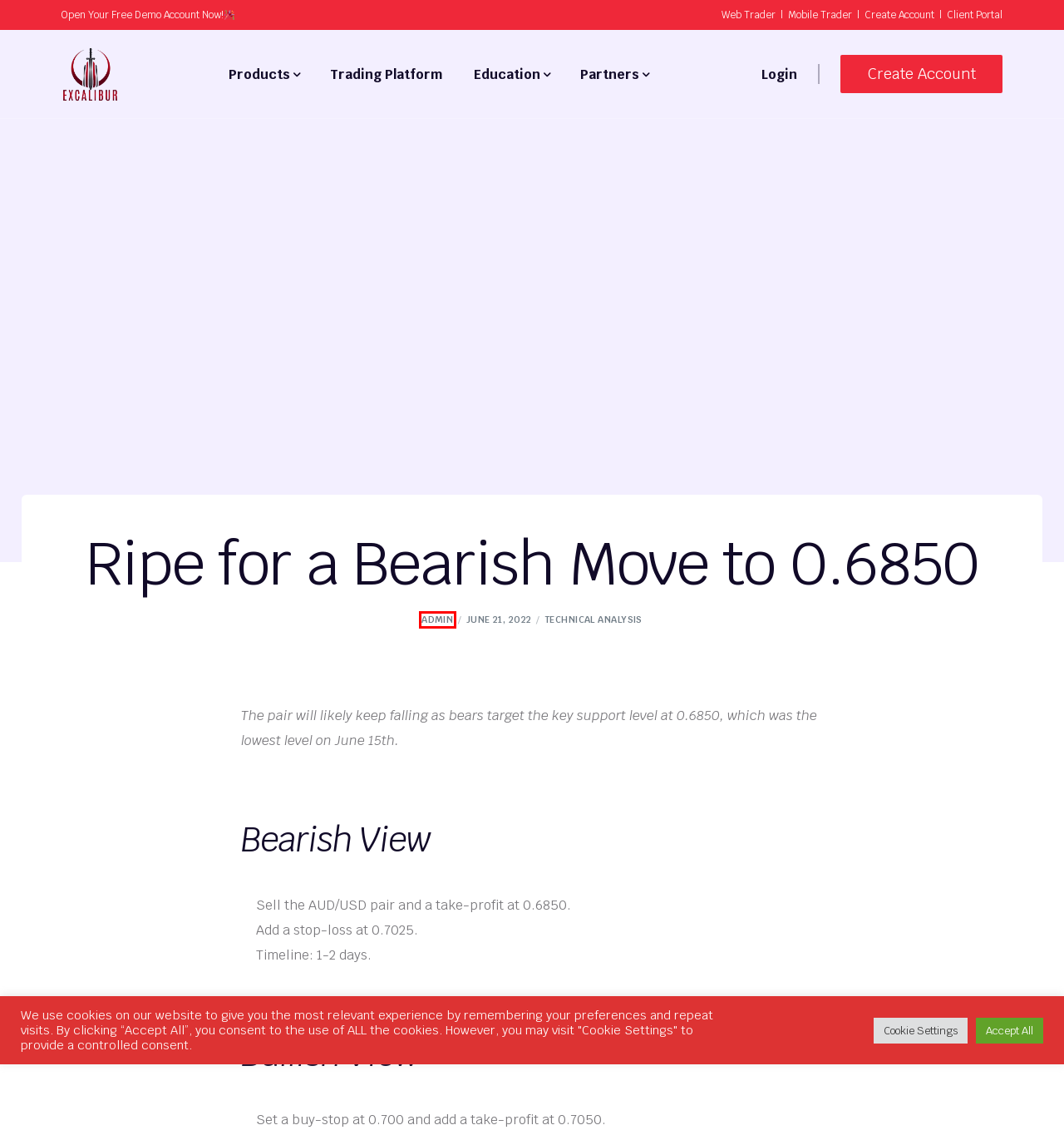With the provided webpage screenshot containing a red bounding box around a UI element, determine which description best matches the new webpage that appears after clicking the selected element. The choices are:
A. Bearish – ExcaliburFXTrade.com
B. Privacy Policy – ExcaliburFXTrade.com
C. Excalibur Mobile Trader
D. admin – ExcaliburFXTrade.com
E. Excalibur Forex
F. Move – ExcaliburFXTrade.com
G. Technical Analysis – ExcaliburFXTrade.com
H. ExcaliburFXTrade - Traders Cabinet

D